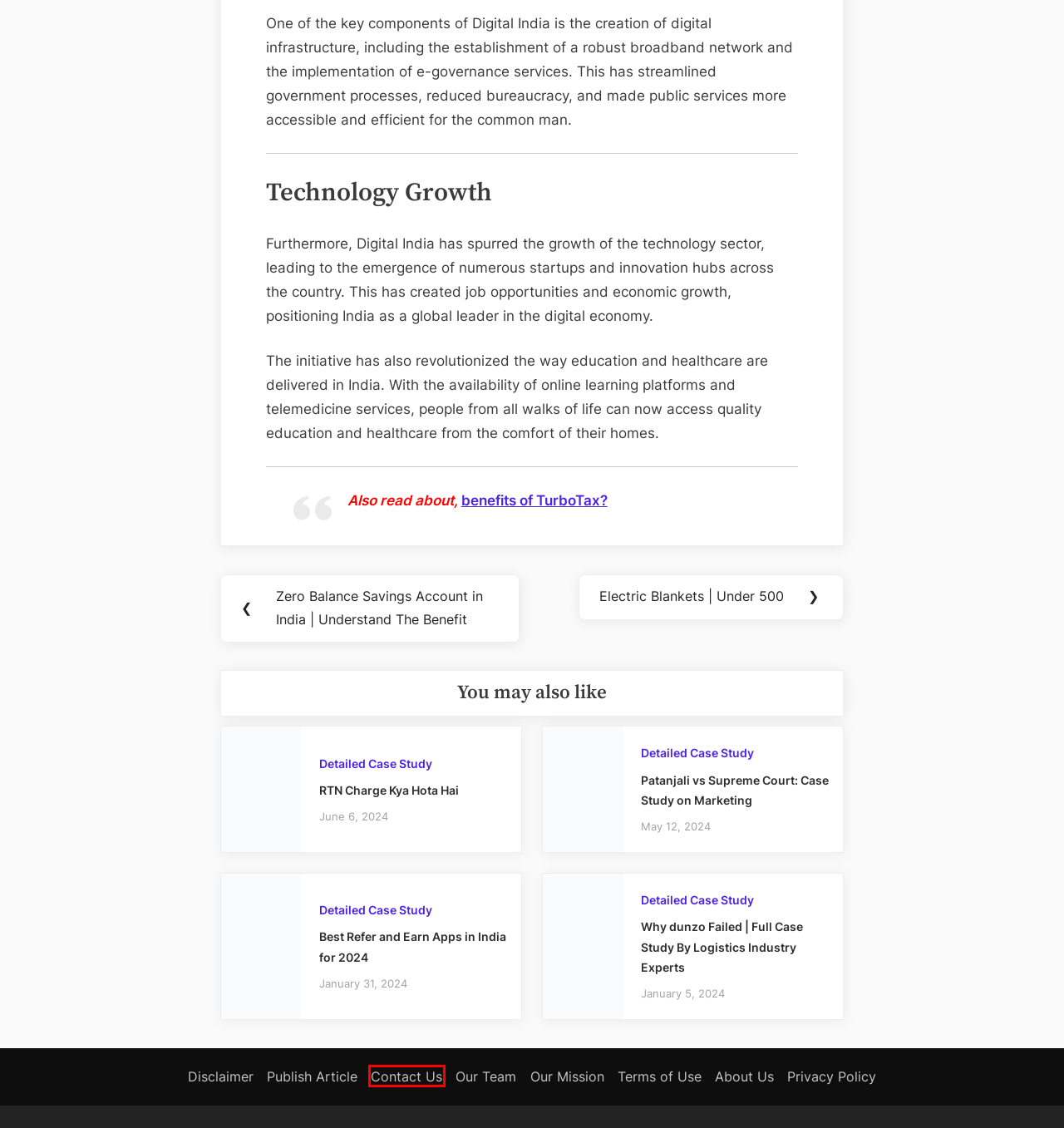Inspect the screenshot of a webpage with a red rectangle bounding box. Identify the webpage description that best corresponds to the new webpage after clicking the element inside the bounding box. Here are the candidates:
A. Patanjali vs Supreme Court: Marketing Case Study -Digital Punekar
B. Our Team - Digital Punekar
C. Zero Balance Savings Account in India | Understand The Benefit &..
D. Disclaimer - Digital Punekar | News Website
E. About Us
F. RTN Charge Kya Hota Hai : Full Details - Digital Punekar
G. Contact Us | Digital Punekar
H. Privacy Policy | Digital Punekar

G